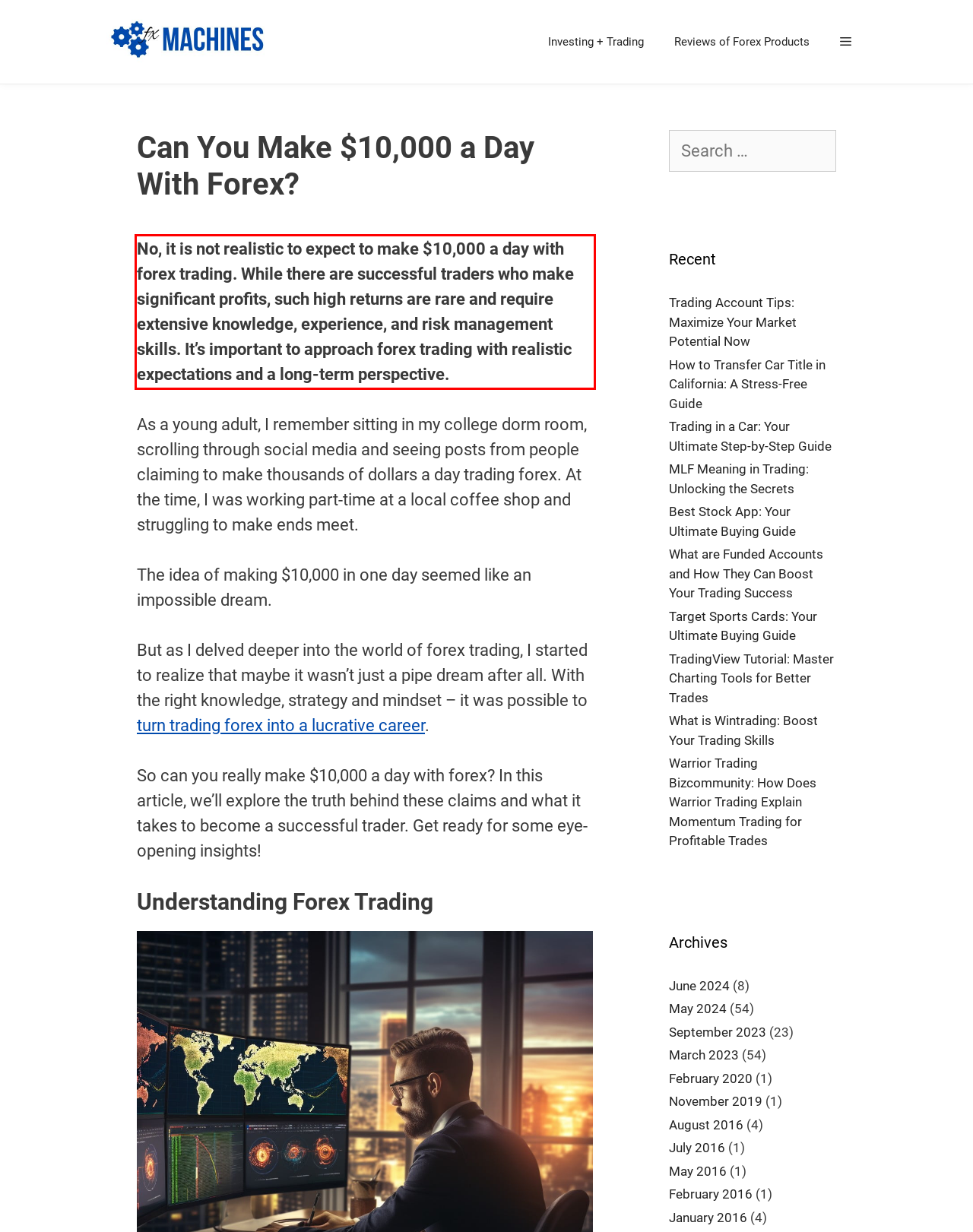Please identify and extract the text from the UI element that is surrounded by a red bounding box in the provided webpage screenshot.

No, it is not realistic to expect to make $10,000 a day with forex trading. While there are successful traders who make significant profits, such high returns are rare and require extensive knowledge, experience, and risk management skills. It’s important to approach forex trading with realistic expectations and a long-term perspective.